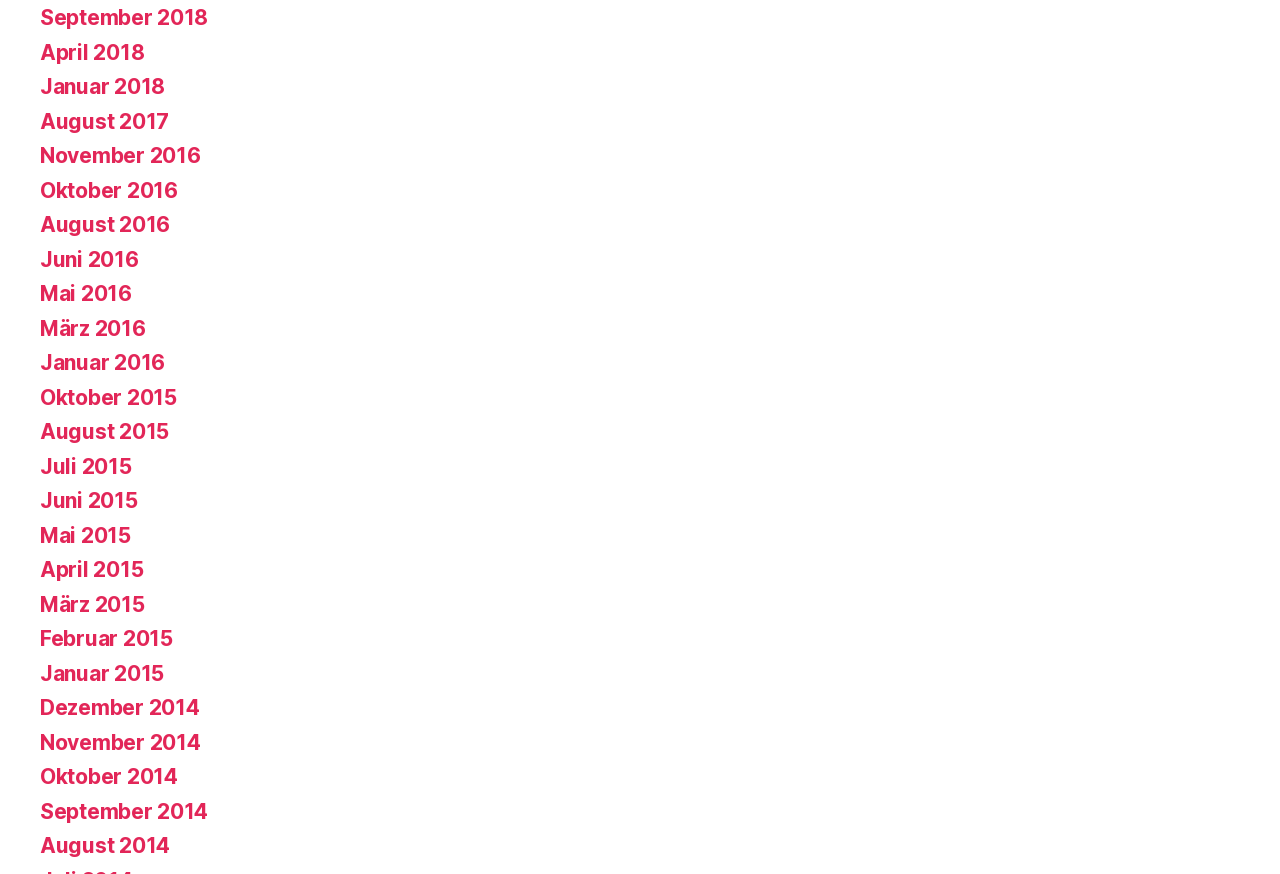Determine the bounding box coordinates for the element that should be clicked to follow this instruction: "view Januar 2018". The coordinates should be given as four float numbers between 0 and 1, in the format [left, top, right, bottom].

[0.031, 0.085, 0.129, 0.114]